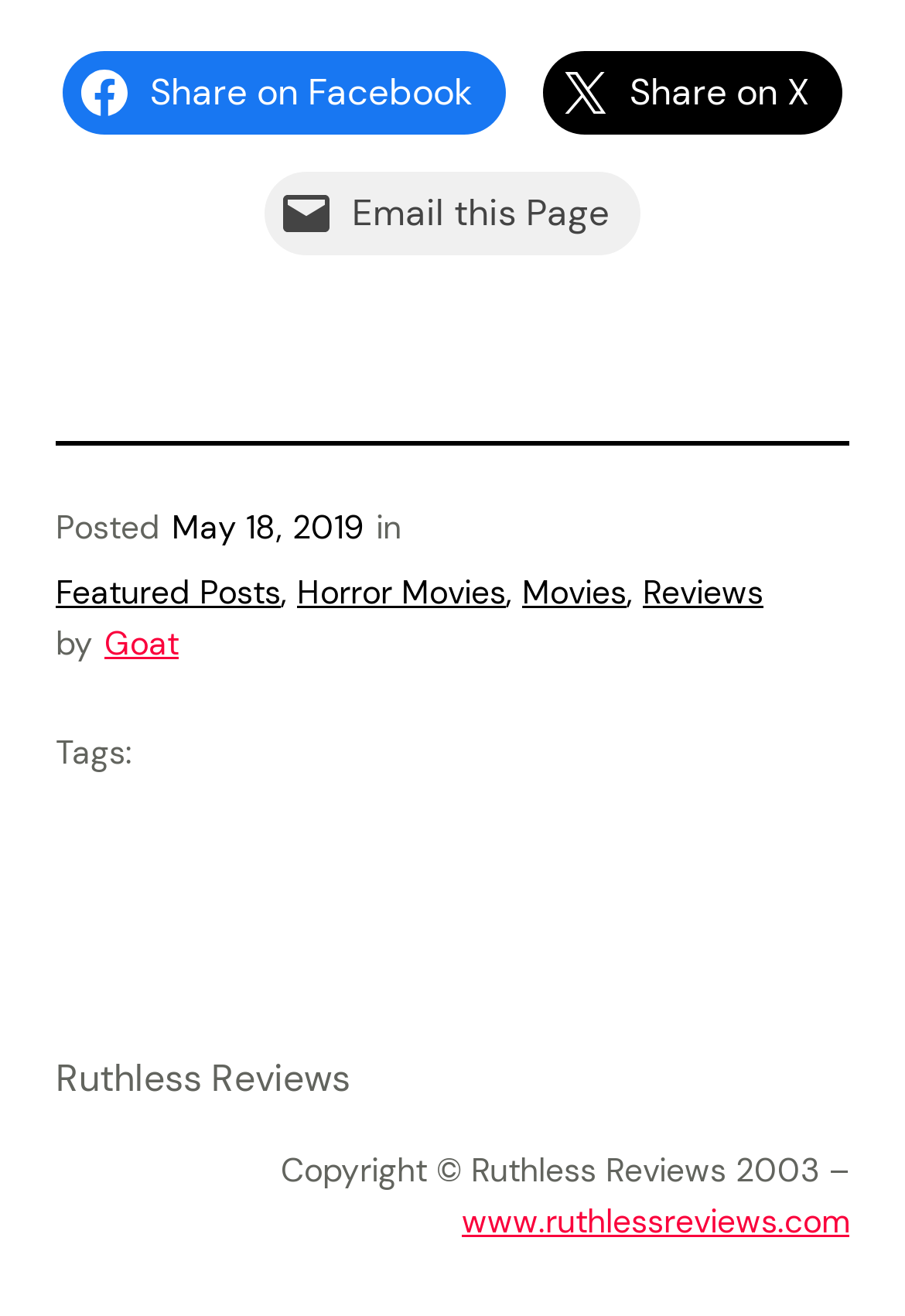Using the details in the image, give a detailed response to the question below:
What is the name of the author of the post?

I found the name of the author by looking at the link following the StaticText element with the text 'by'. The link has the text 'Goat', which indicates the name of the author of the post.